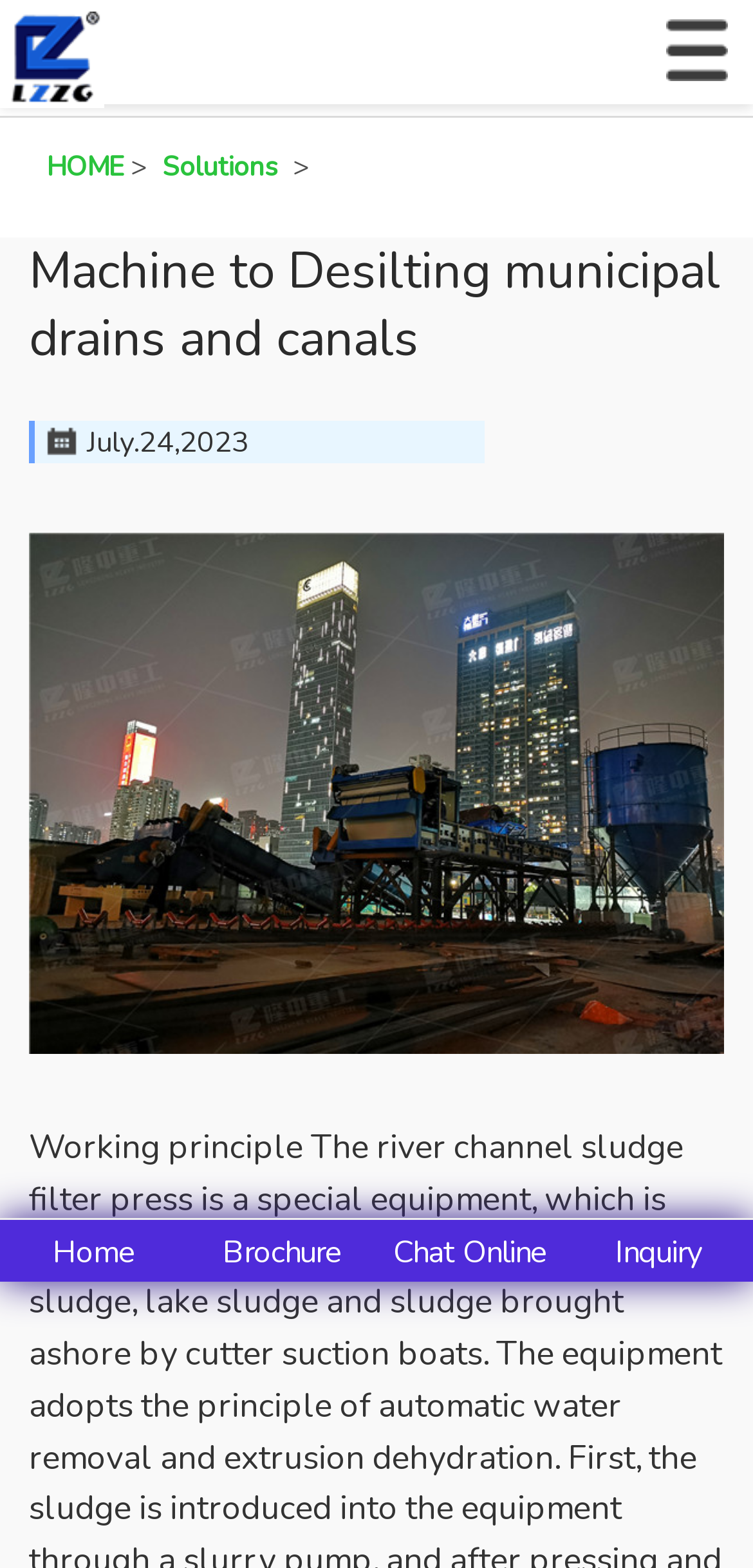What is the company name?
Look at the screenshot and respond with one word or a short phrase.

Luoyang Longzhong Heavy Machinery Co., Ltd.